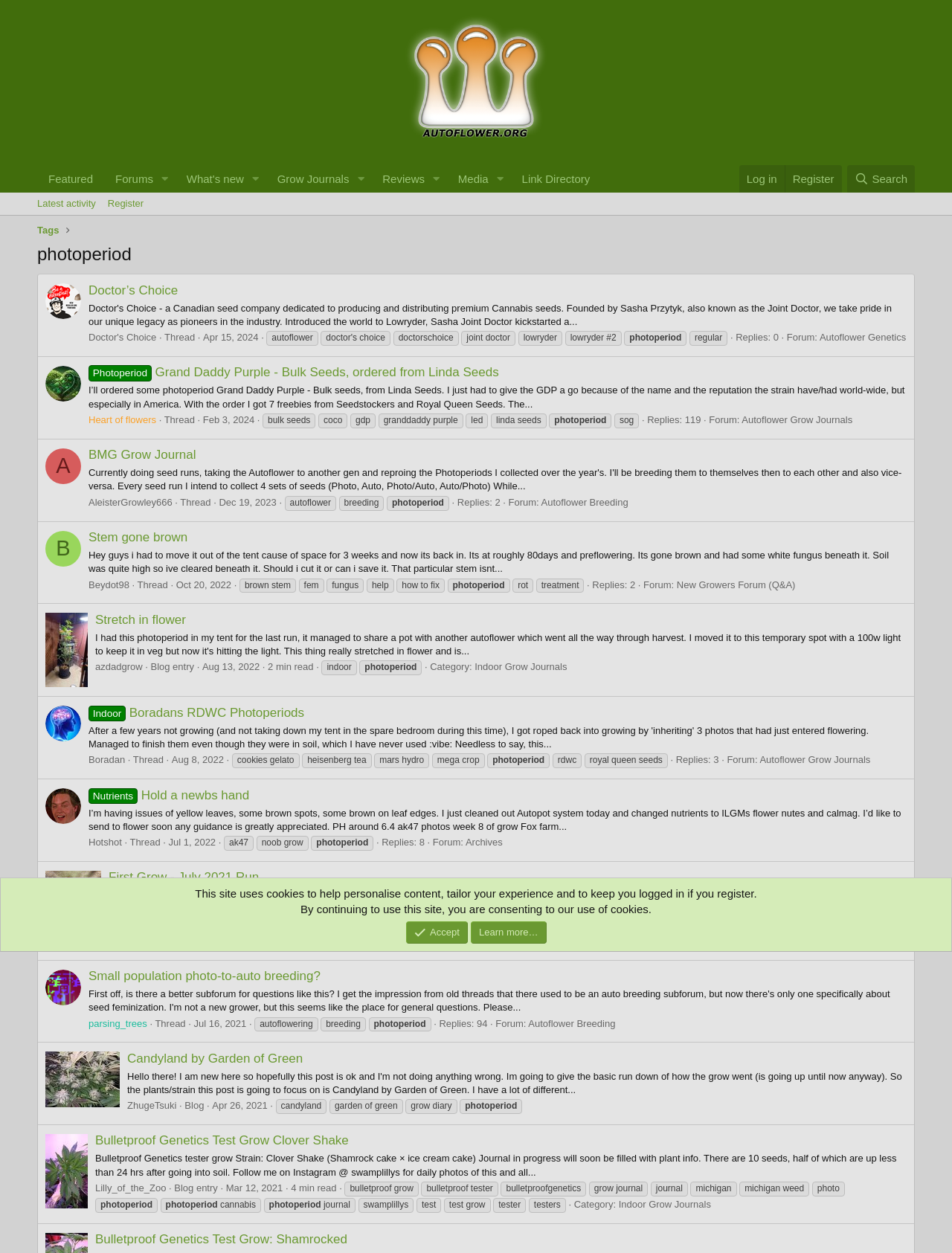What is the date of the thread 'Doctor's Choice'?
Using the information from the image, answer the question thoroughly.

I found the link element with ID 458, which has the text 'Doctor's Choice', and its corresponding time element with ID 958, which has the text 'Apr 15, 2024 at 7:55 AM'. This indicates that the date of the thread 'Doctor's Choice' is Apr 15, 2024.